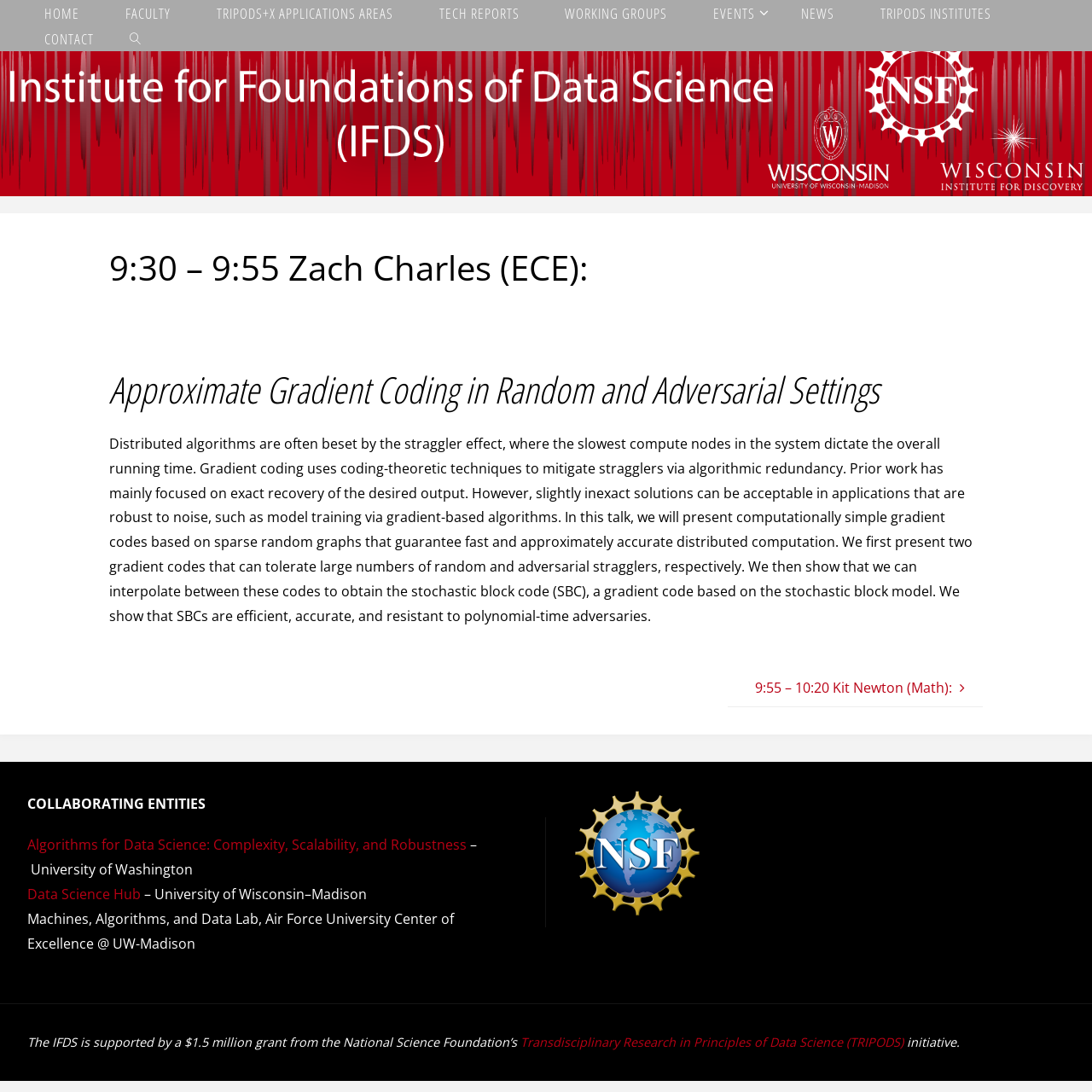Give a one-word or one-phrase response to the question:
What is the name of the university mentioned in the collaborating entities section?

University of Washington